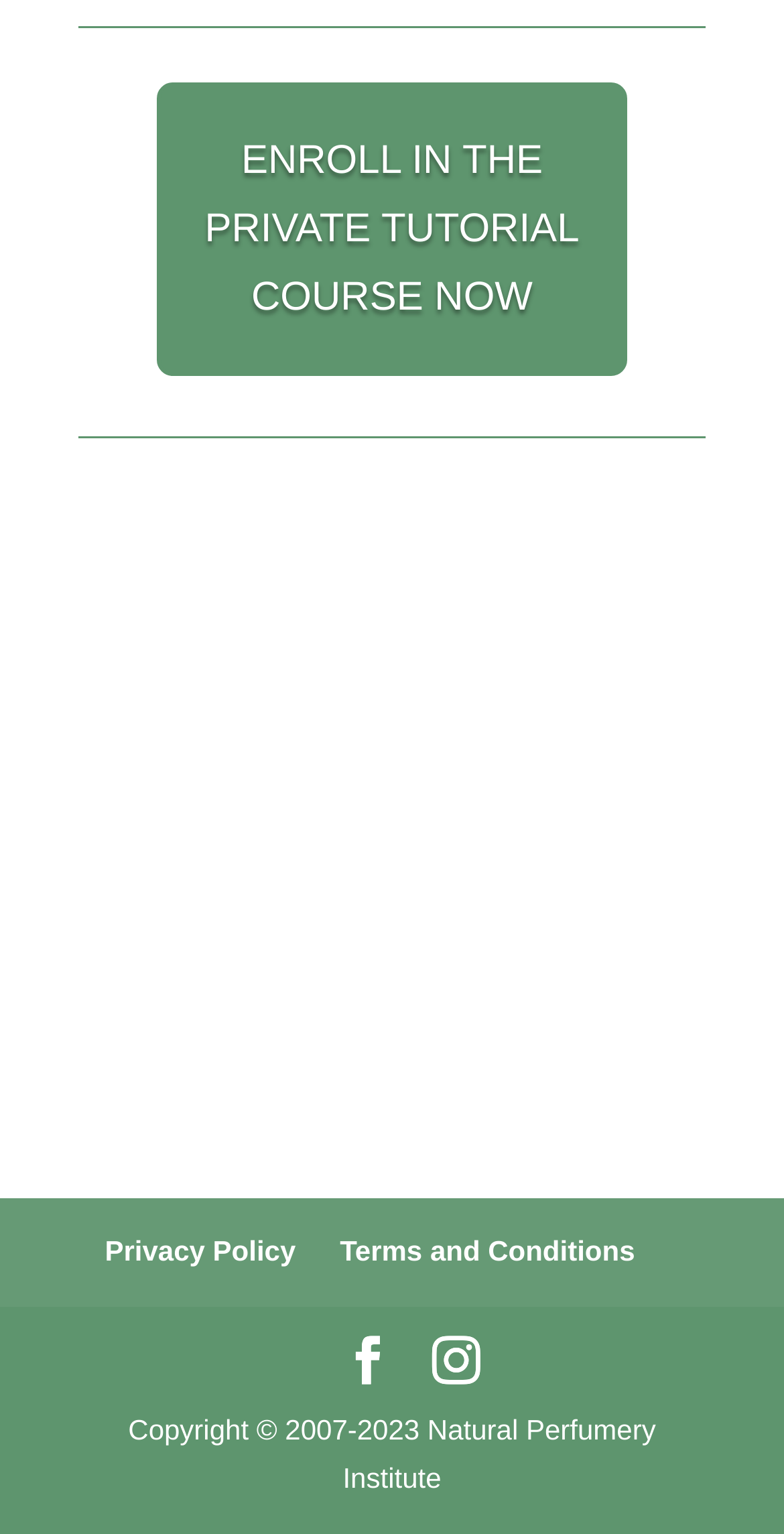Using the provided element description, identify the bounding box coordinates as (top-left x, top-left y, bottom-right x, bottom-right y). Ensure all values are between 0 and 1. Description: Privacy Policy

[0.134, 0.805, 0.377, 0.826]